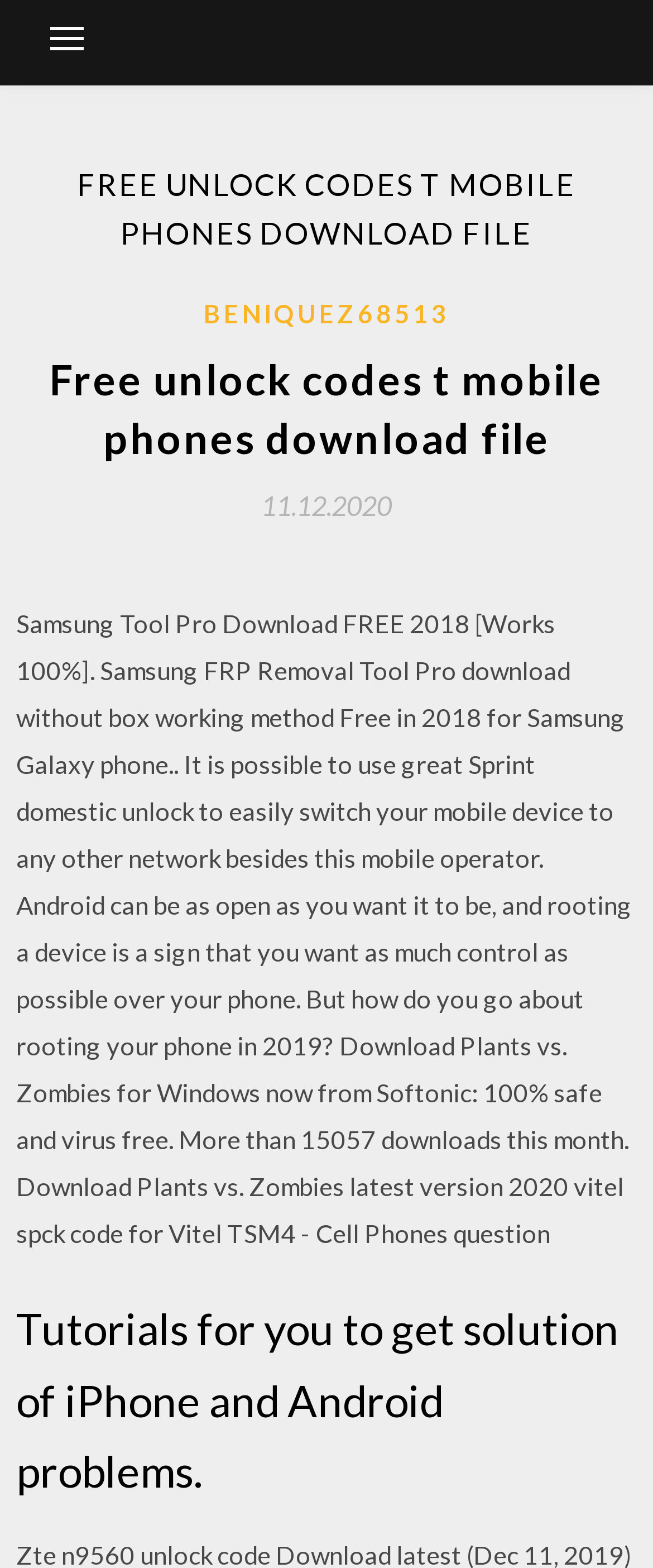Detail the webpage's structure and highlights in your description.

The webpage appears to be a blog or article page focused on providing information and solutions related to unlocking mobile phones, particularly T-Mobile phones. 

At the top-left corner, there is a button that controls the primary menu. 

Below the button, there is a large header section that spans almost the entire width of the page. The header section contains the title "FREE UNLOCK CODES T MOBILE PHONES DOWNLOAD FILE" in a prominent font size. 

Underneath the title, there are two links: "BENIQUEZ68513" and "11.12.2020", which seems to be a username and a date, respectively. 

The main content of the page is a long paragraph of text that discusses various topics, including Samsung Tool Pro download, FRP removal, rooting Android phones, and downloading Plants vs. Zombies for Windows. The text also mentions Vitel TSM4 cell phones and provides a question related to it. 

Further down the page, there is a heading that reads "Tutorials for you to get solution of iPhone and Android problems." This suggests that the webpage may provide tutorials or guides for resolving issues with iPhone and Android devices.